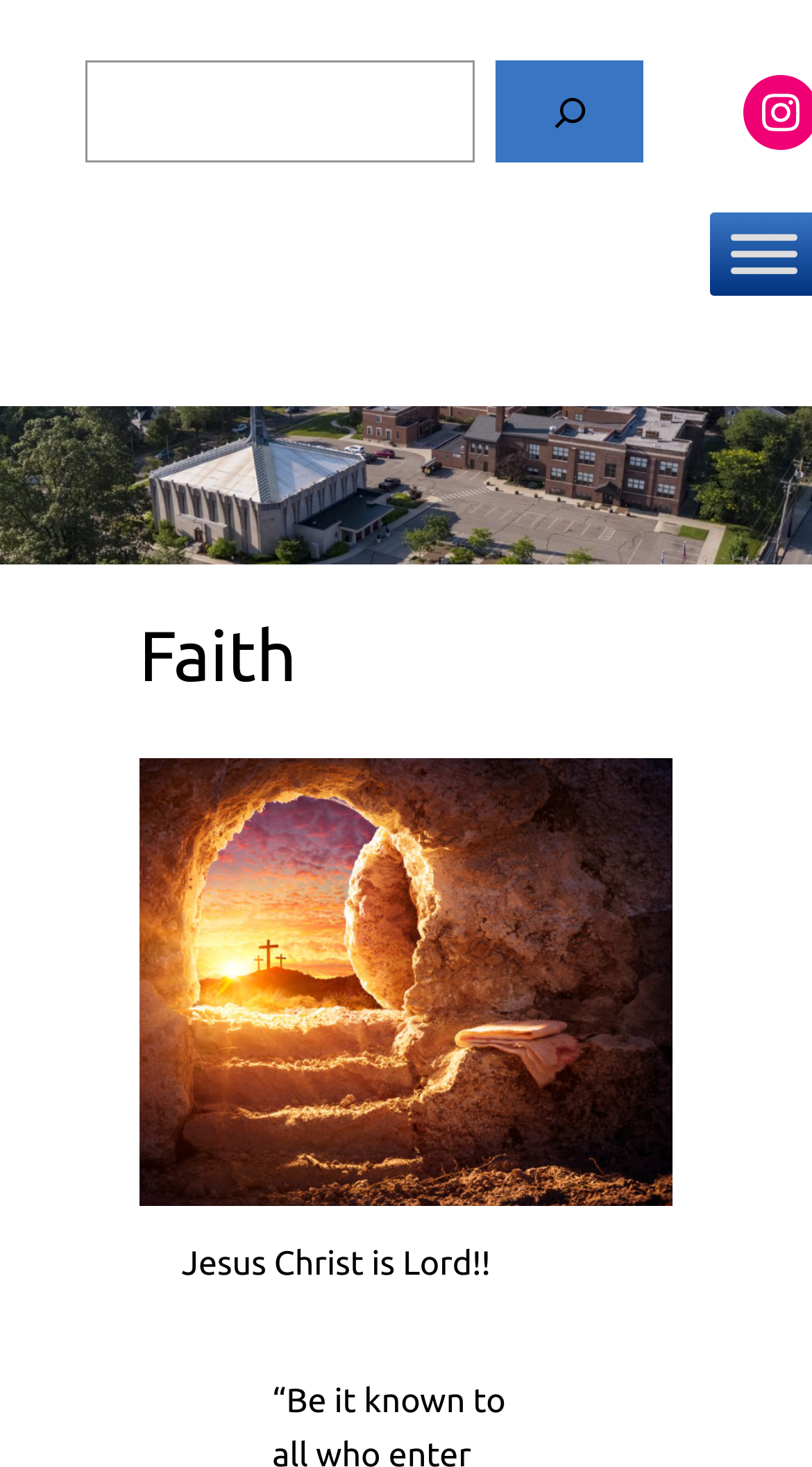Provide a short, one-word or phrase answer to the question below:
What is the main theme of this website?

Faith